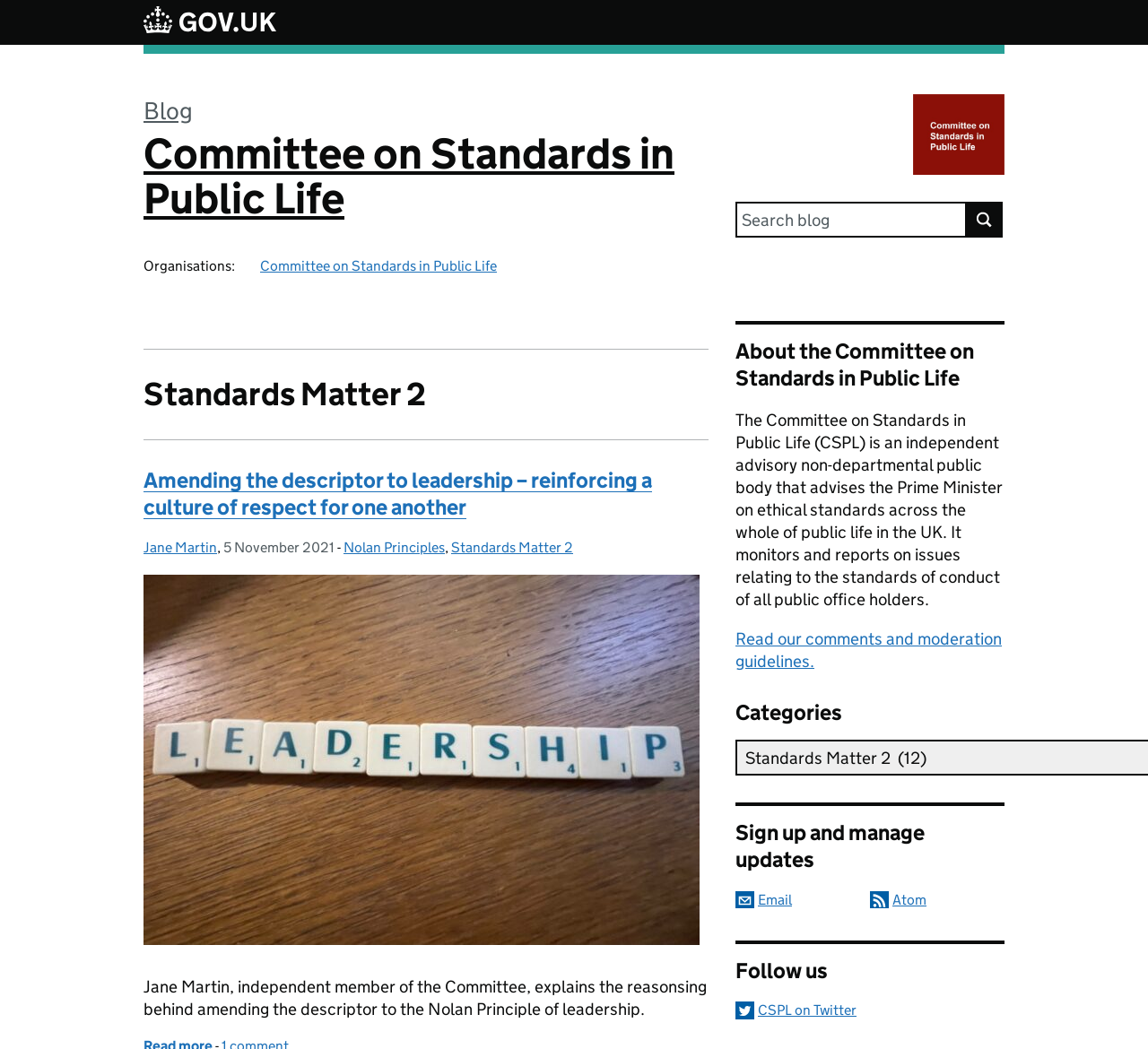Determine the bounding box coordinates of the section I need to click to execute the following instruction: "Learn more about the Committee on Standards in Public Life". Provide the coordinates as four float numbers between 0 and 1, i.e., [left, top, right, bottom].

[0.641, 0.322, 0.875, 0.374]